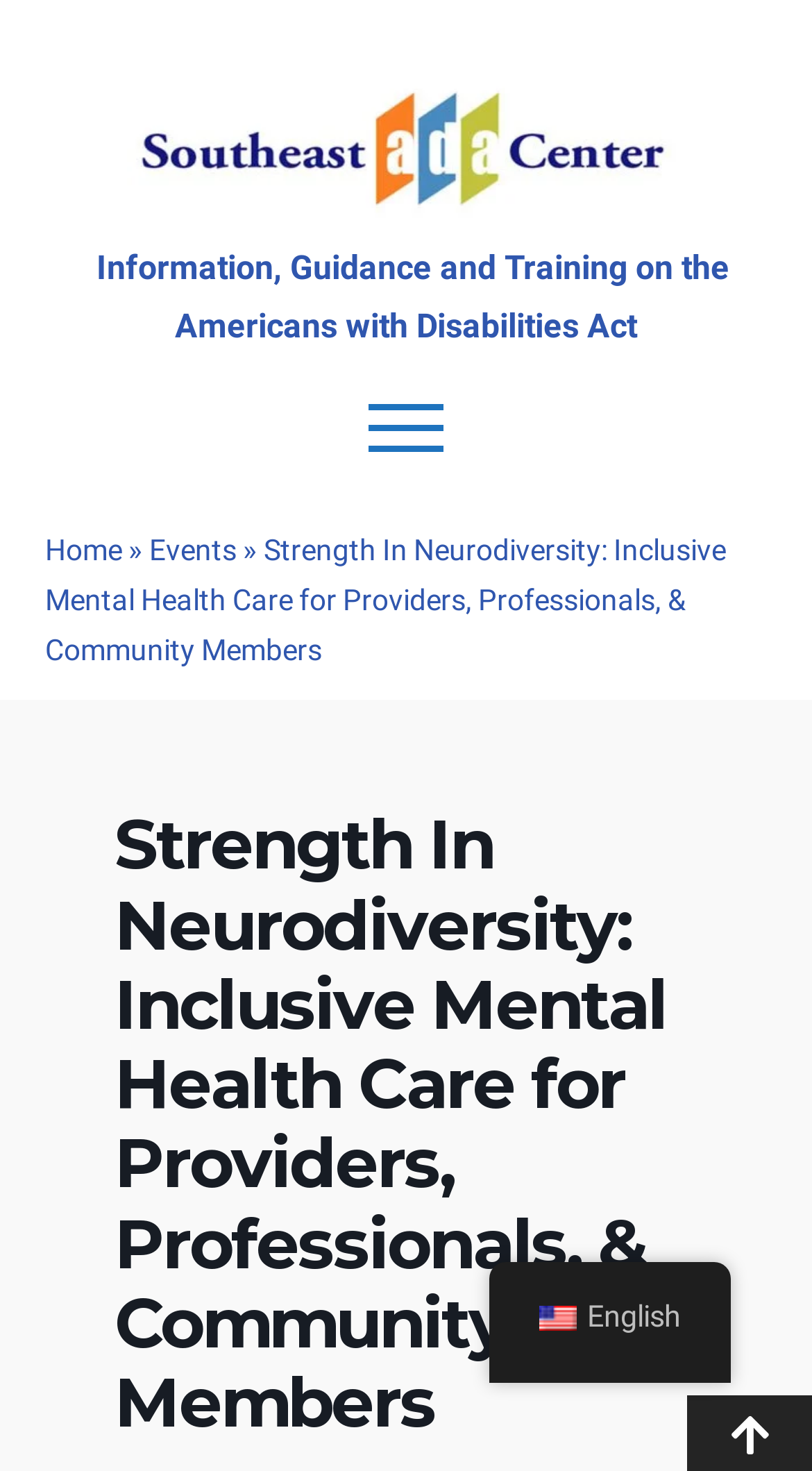Please identify the bounding box coordinates for the region that you need to click to follow this instruction: "Open the menu".

[0.454, 0.275, 0.546, 0.315]